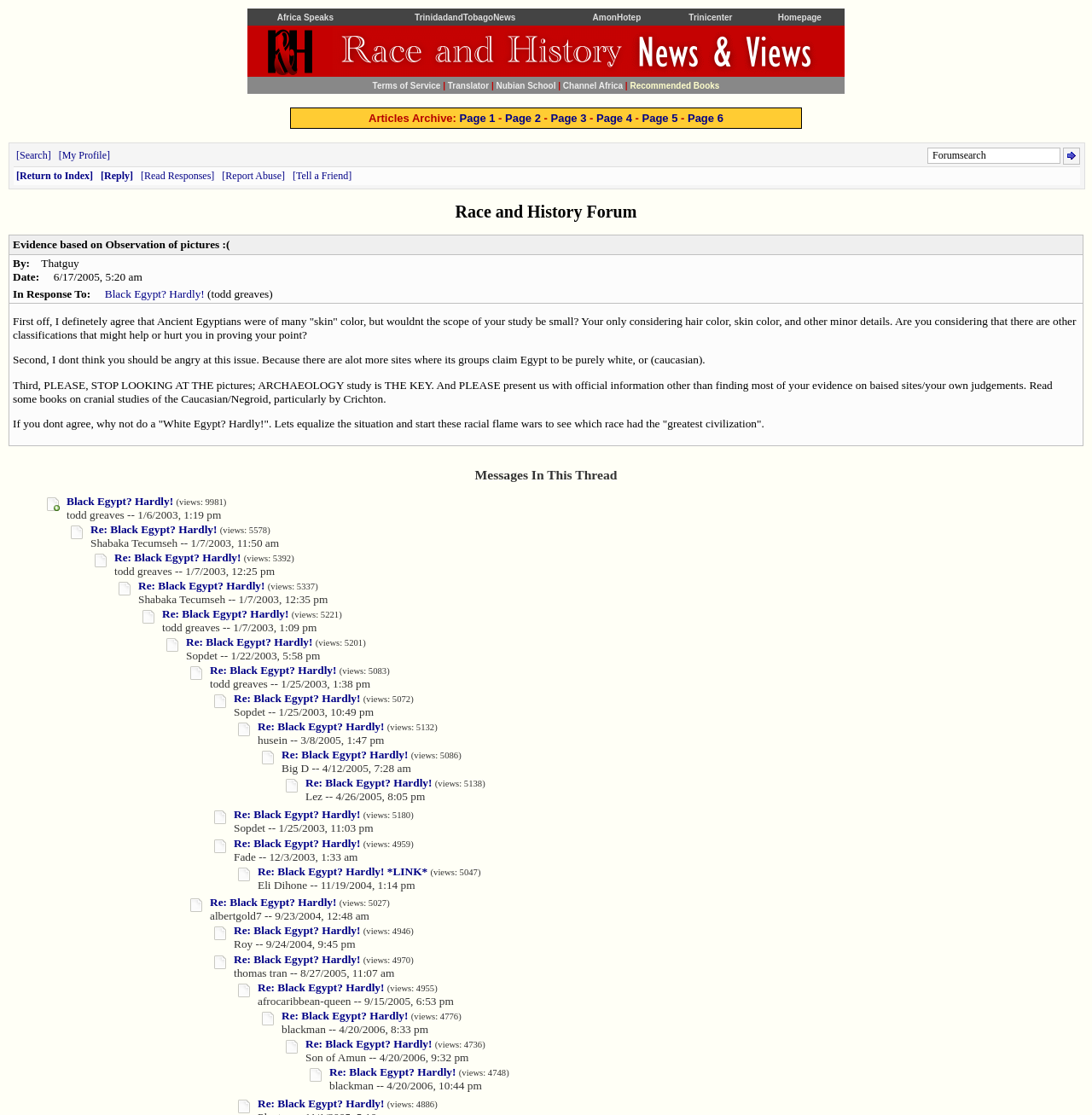How many views does the thread have?
Based on the image, provide your answer in one word or phrase.

9981